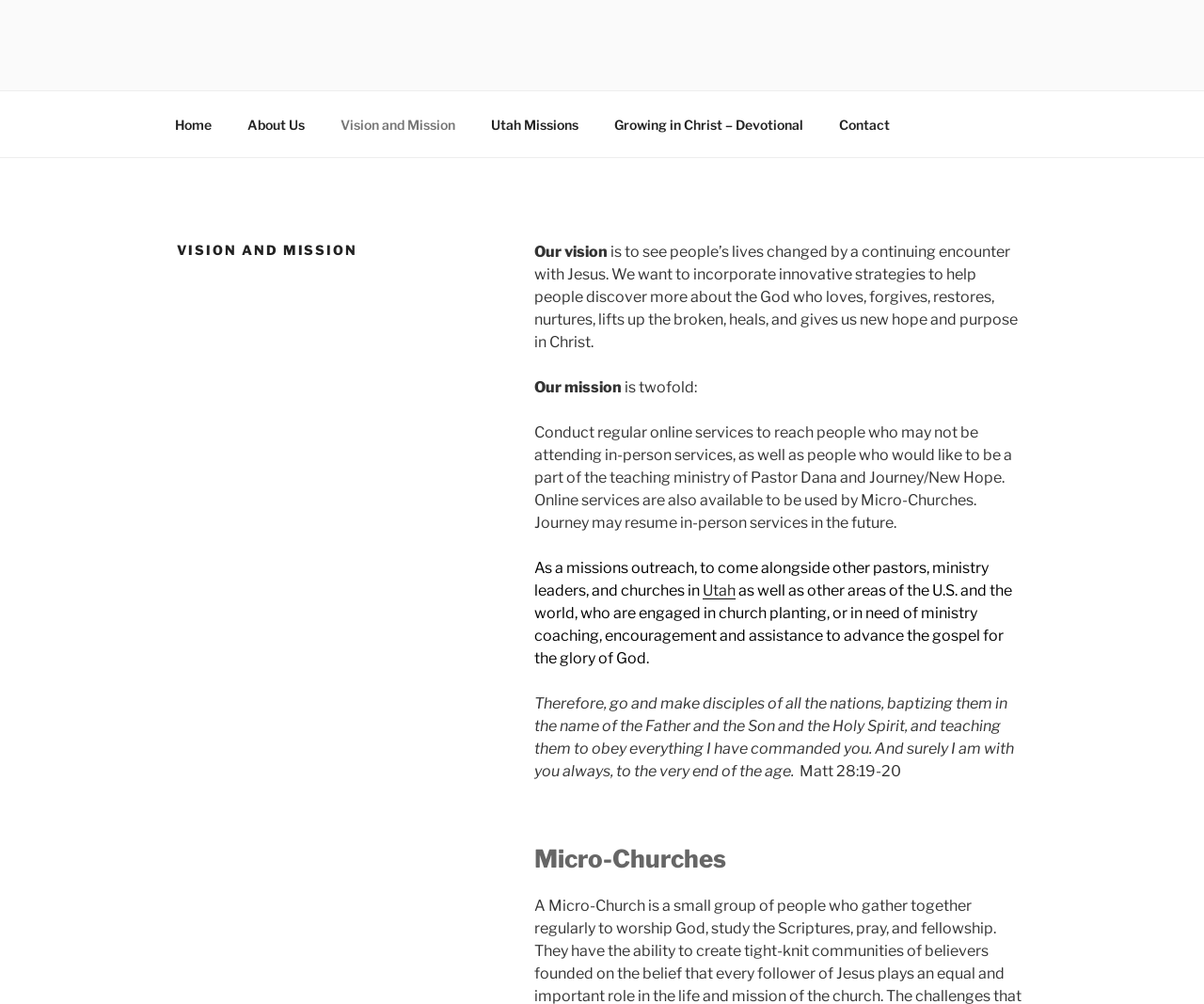Respond concisely with one word or phrase to the following query:
What is the location of the missions outreach?

Utah and other areas